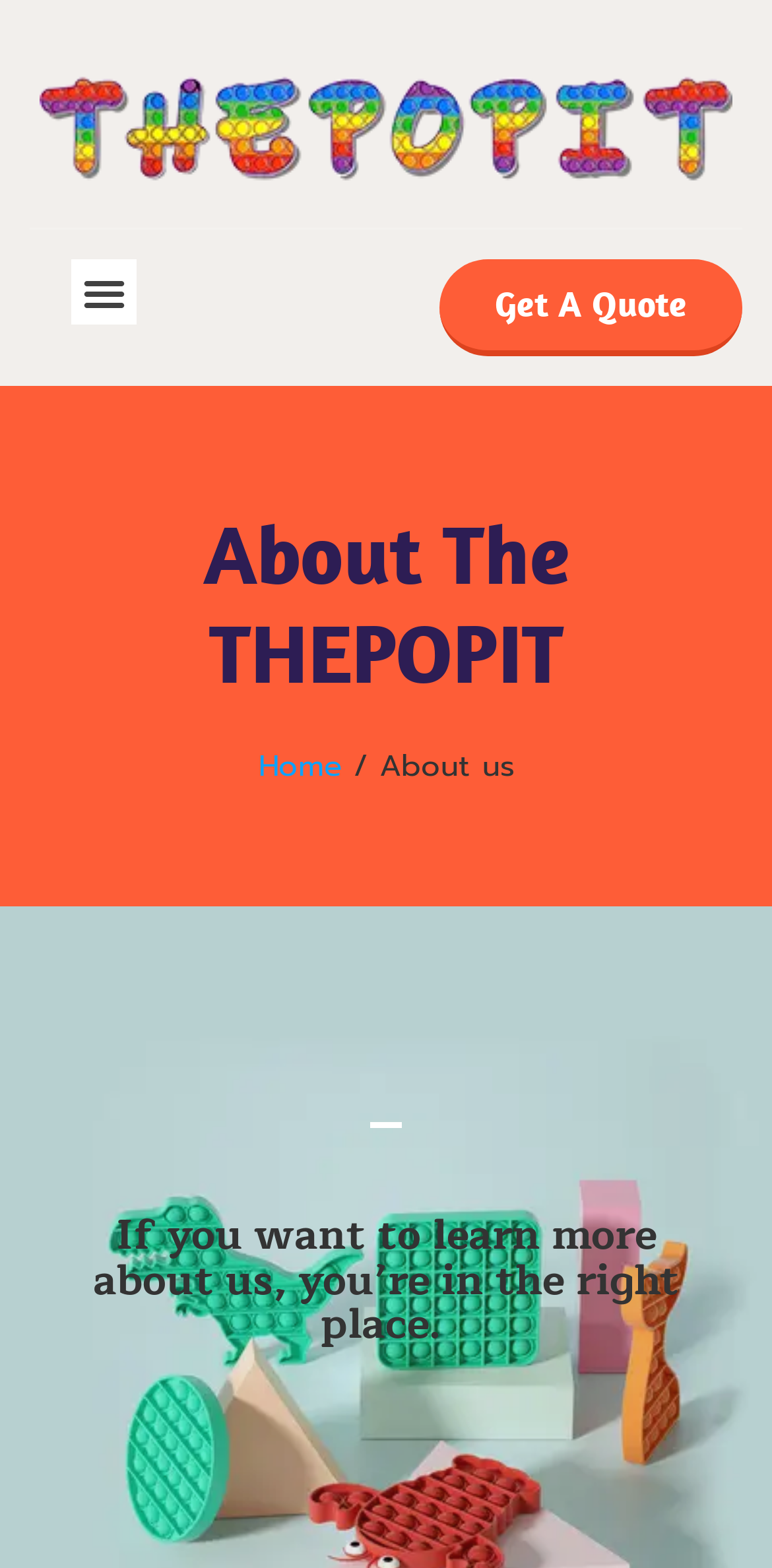Refer to the screenshot and answer the following question in detail:
What type of products does the company offer?

Based on the webpage's content, the company offers reusable bubble Pop Fidget Toys, which is also mentioned in the meta description.